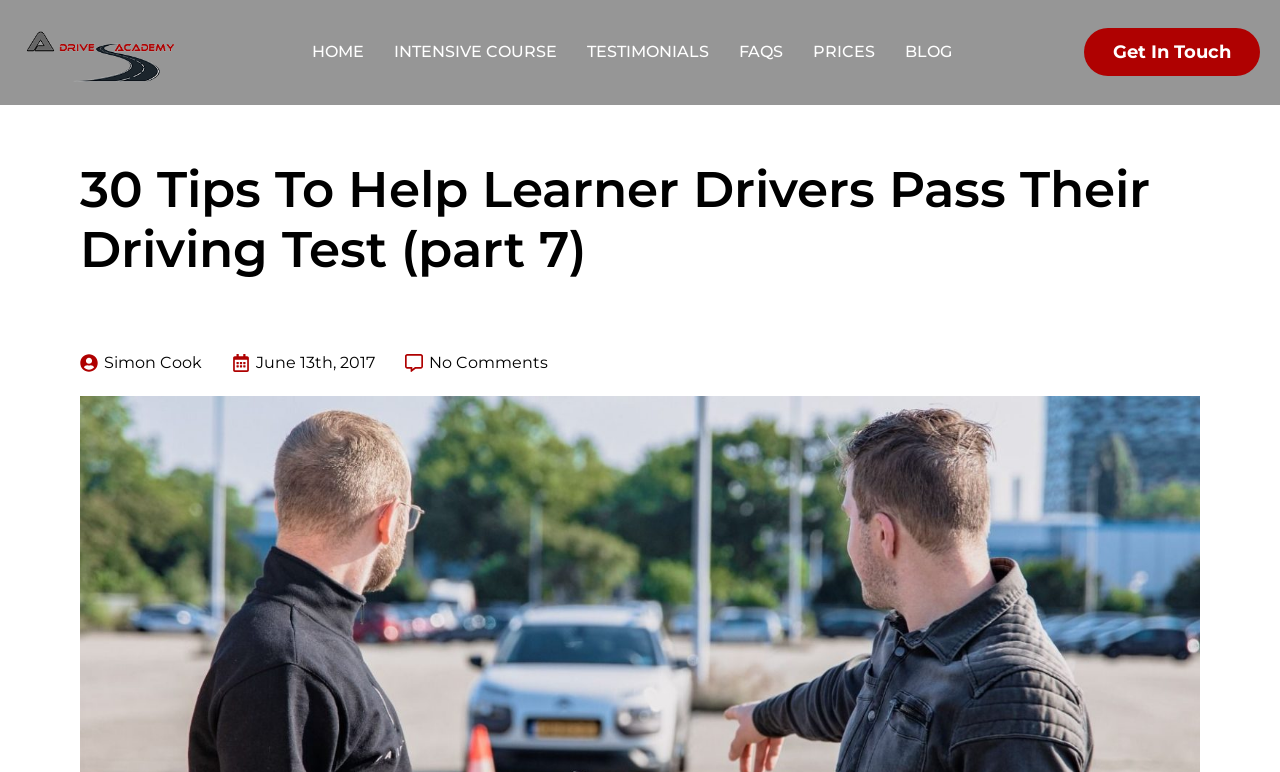Locate the primary headline on the webpage and provide its text.

30 Tips To Help Learner Drivers Pass Their Driving Test (part 7)